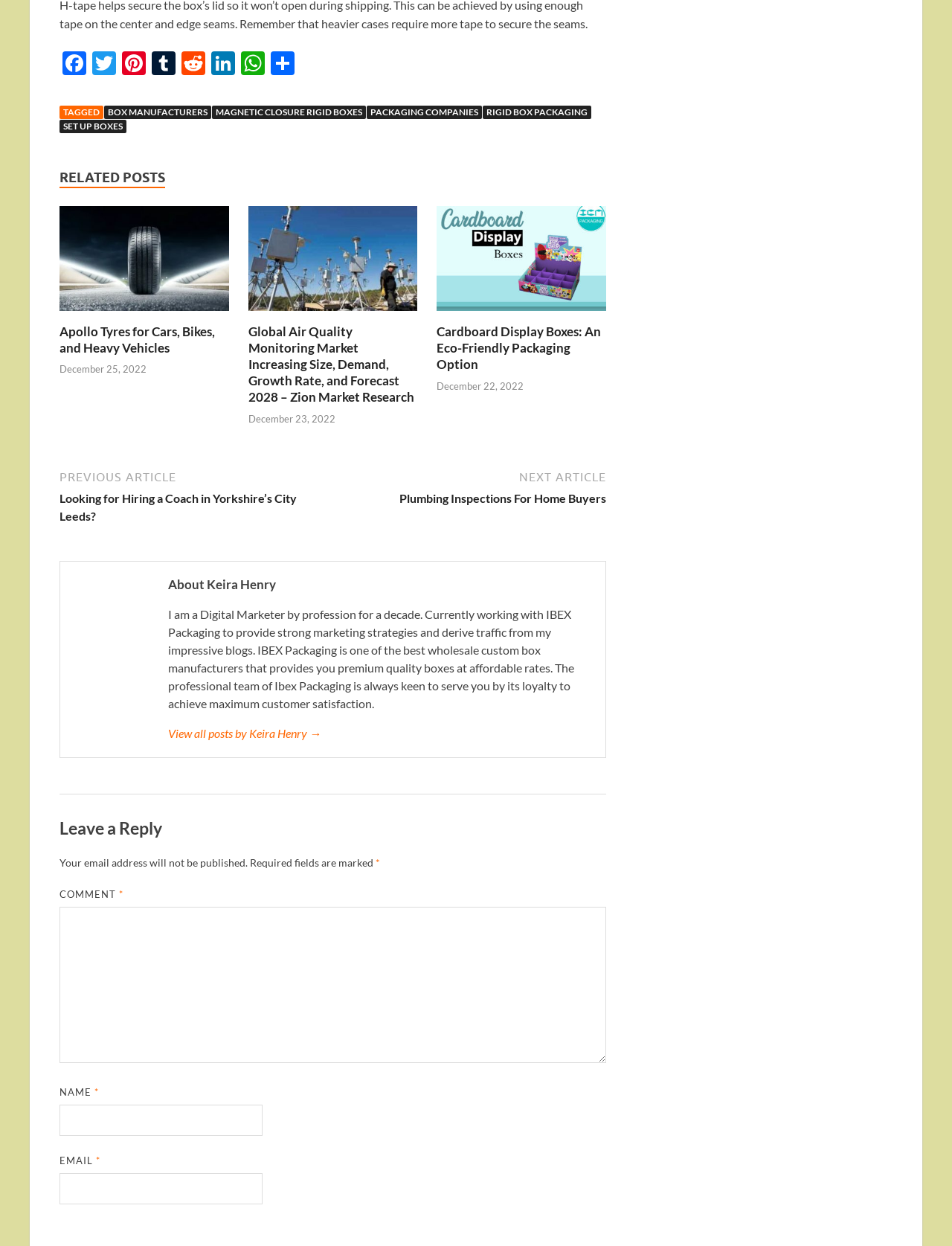Show the bounding box coordinates of the region that should be clicked to follow the instruction: "Share on Facebook."

[0.062, 0.041, 0.094, 0.063]